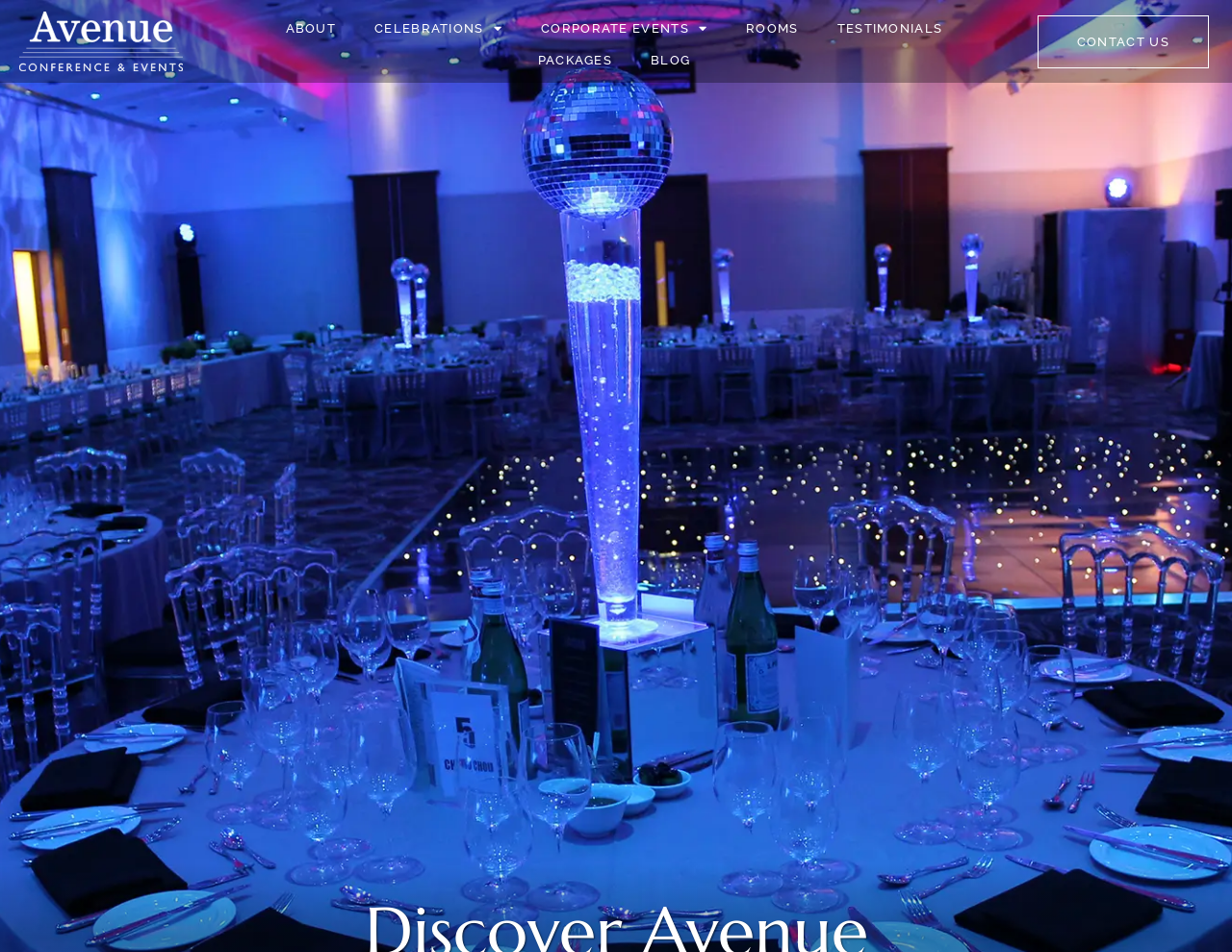Locate the bounding box coordinates of the area where you should click to accomplish the instruction: "contact us".

[0.842, 0.016, 0.981, 0.071]